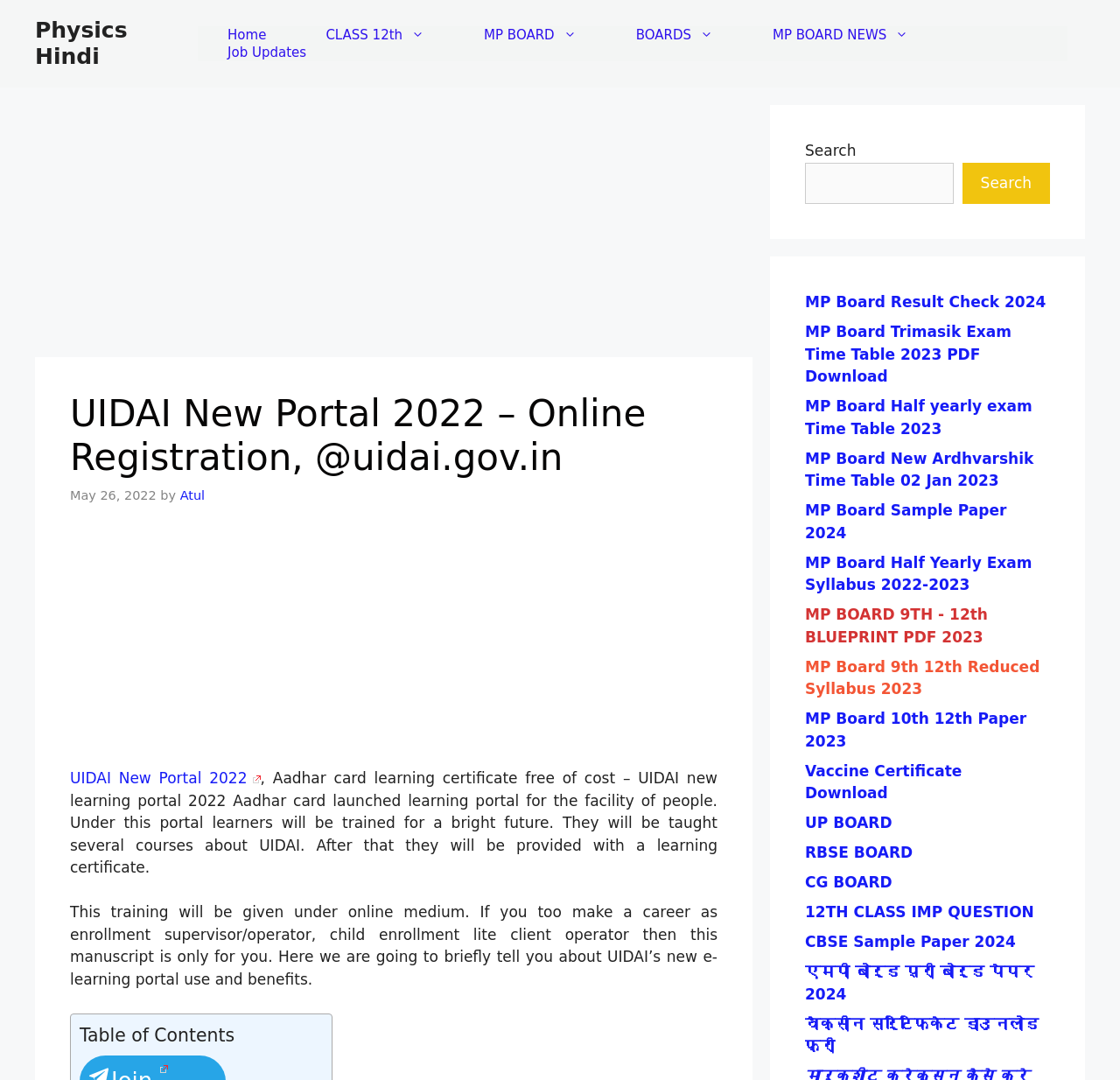Please find the bounding box coordinates for the clickable element needed to perform this instruction: "Check the 'UIDAI New Portal 2022' link".

[0.062, 0.712, 0.232, 0.729]